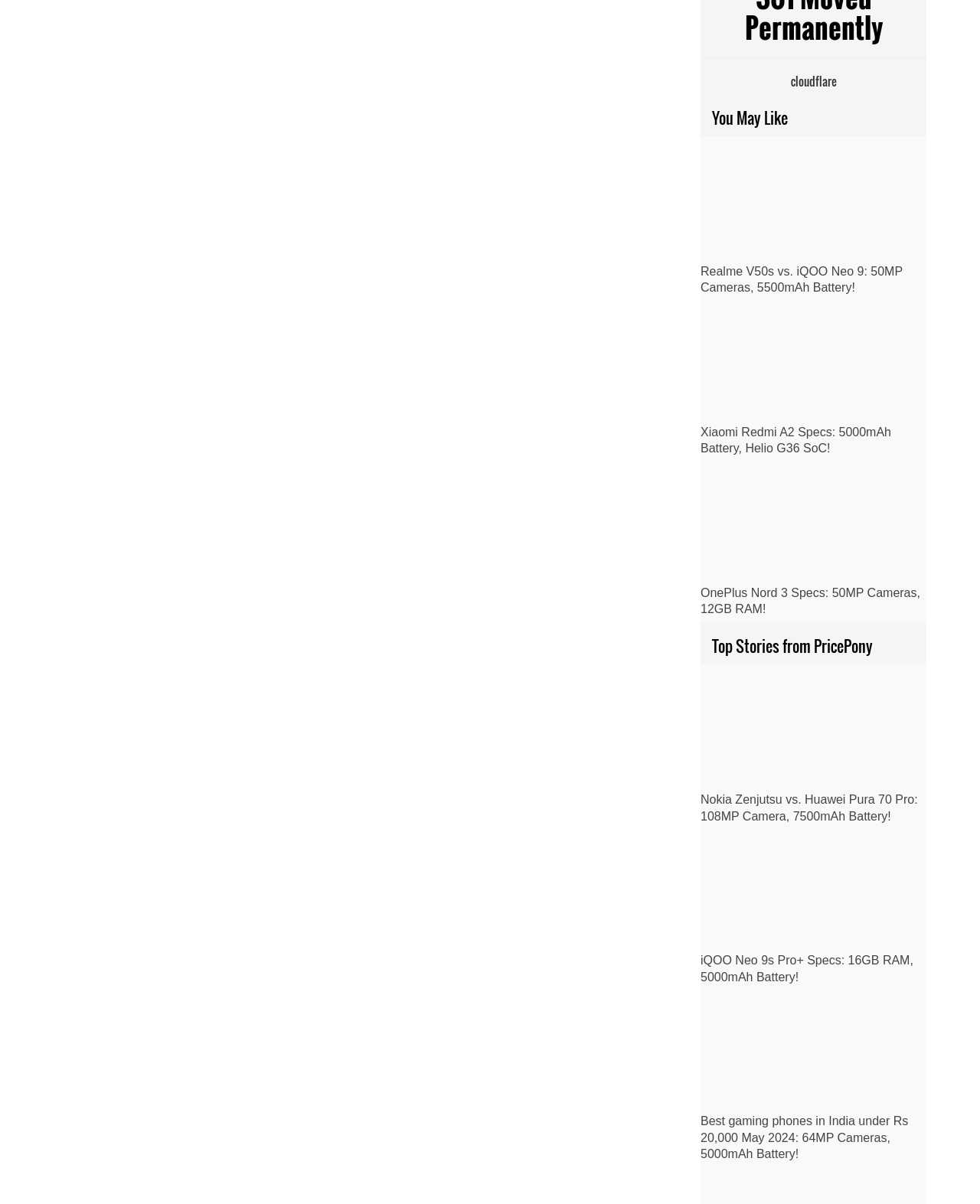How many times is the text '5000mAh Battery' mentioned?
Based on the image, answer the question with as much detail as possible.

I searched for the text '5000mAh Battery' in the links and found that it is mentioned three times.